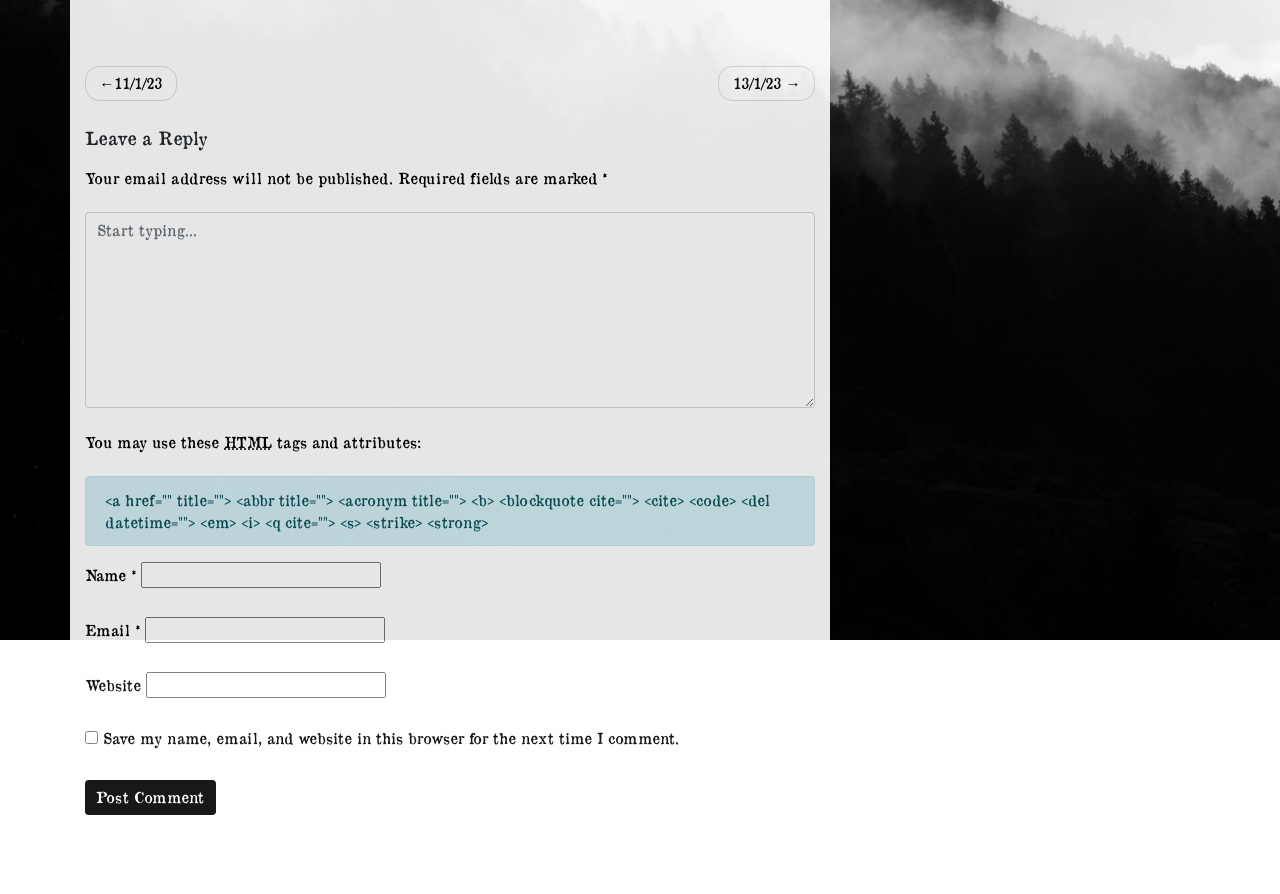For the element described, predict the bounding box coordinates as (top-left x, top-left y, bottom-right x, bottom-right y). All values should be between 0 and 1. Element description: Gloves

None